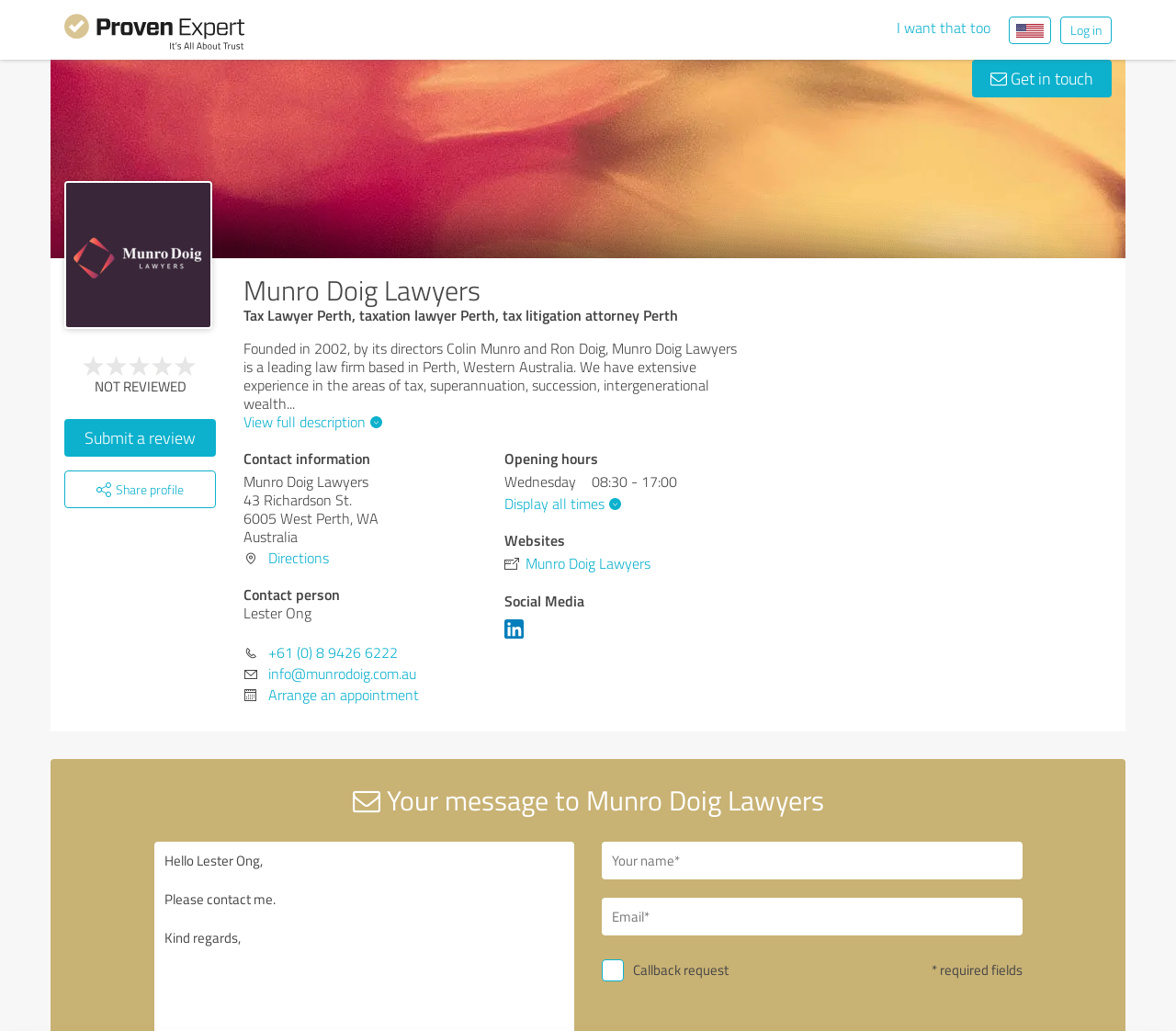Provide the bounding box coordinates of the HTML element described by the text: "+61 (0) 8 9426 6222".

[0.228, 0.623, 0.338, 0.643]